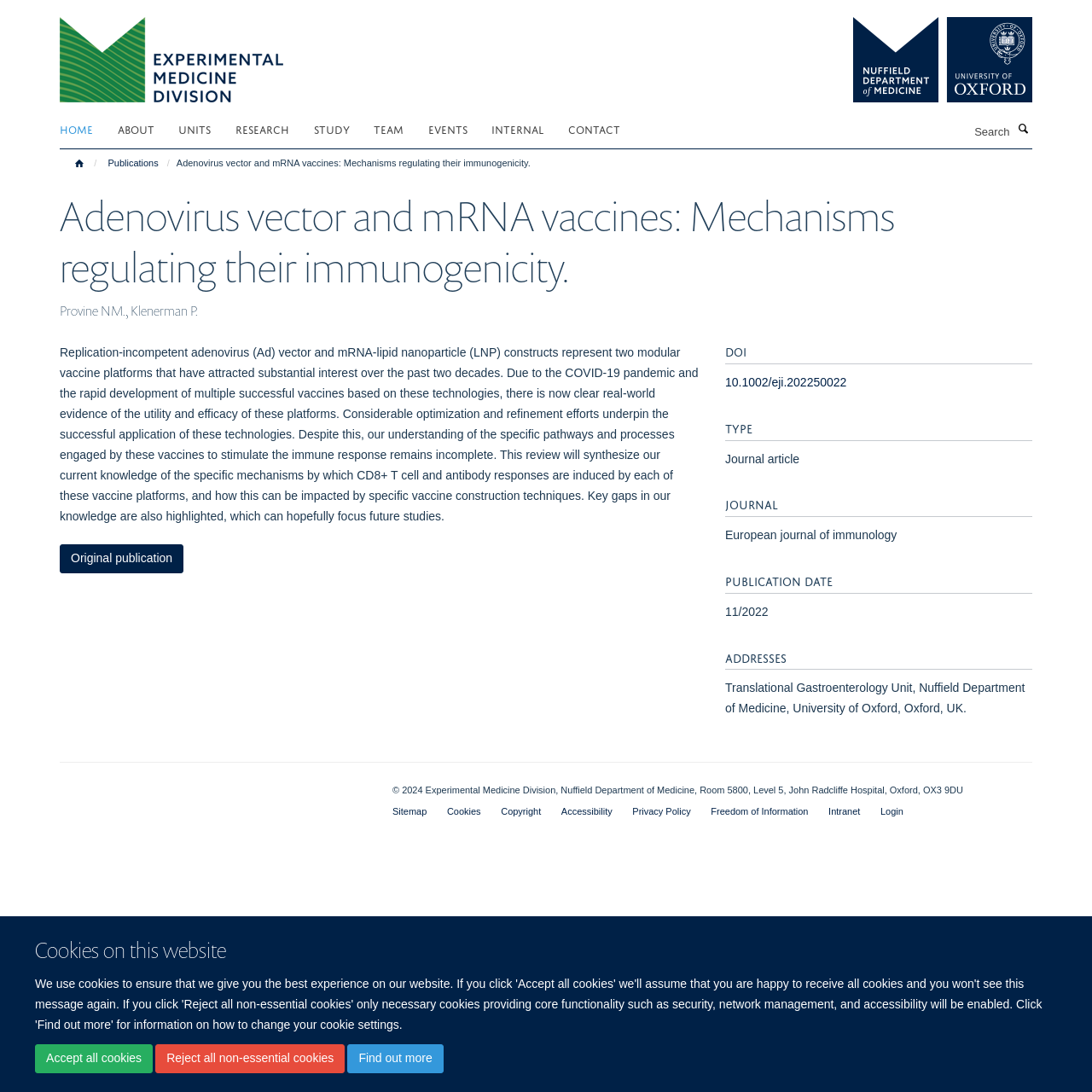What is the university affiliation of the authors?
Please provide a comprehensive answer to the question based on the webpage screenshot.

I found the answer by looking at the section that lists the authors' addresses, where it says 'University of Oxford, Oxford, UK'. This suggests that the authors are affiliated with the University of Oxford.